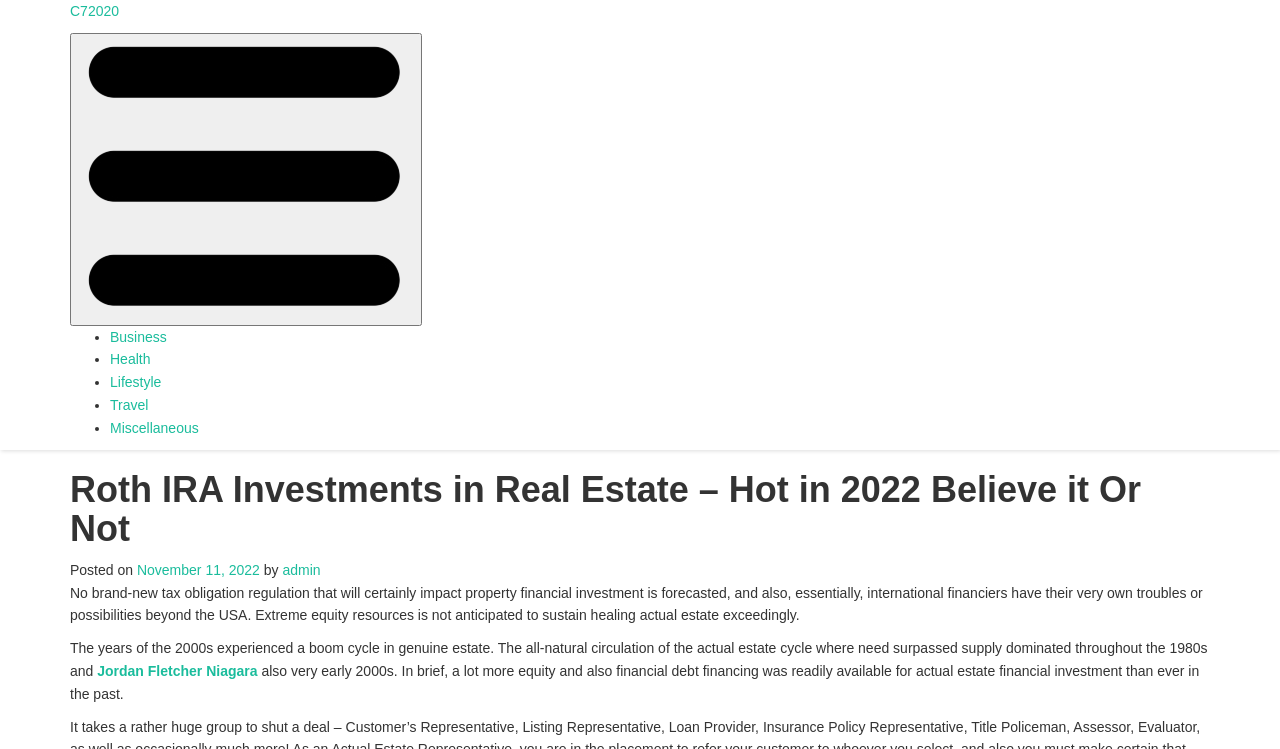Generate a comprehensive description of the webpage content.

The webpage is about Roth IRA investments in real estate, specifically discussing its popularity in 2022. At the top left corner, there is a link "C72020" and a button with a "camolin Icon" that expands to a primary menu. Below the button, there is a list of links categorized by topics, including Business, Health, Lifestyle, Travel, and Miscellaneous.

The main content of the webpage is a blog post titled "Roth IRA Investments in Real Estate – Hot in 2022 Believe it Or Not". The post is dated November 11, 2022, and is written by "admin". The article discusses the current state of real estate investment, mentioning that there are no new tax regulations expected to impact property investment and that international investors have their own opportunities and challenges outside of the US. The post also touches on the history of the real estate cycle, specifically the boom cycle of the 2000s and the availability of equity and debt financing for real estate investment.

There is a link to "Jordan Fletcher Niagara" within the article, which appears to be a reference or a source. The overall structure of the webpage is organized, with clear headings and concise text, making it easy to follow and read.